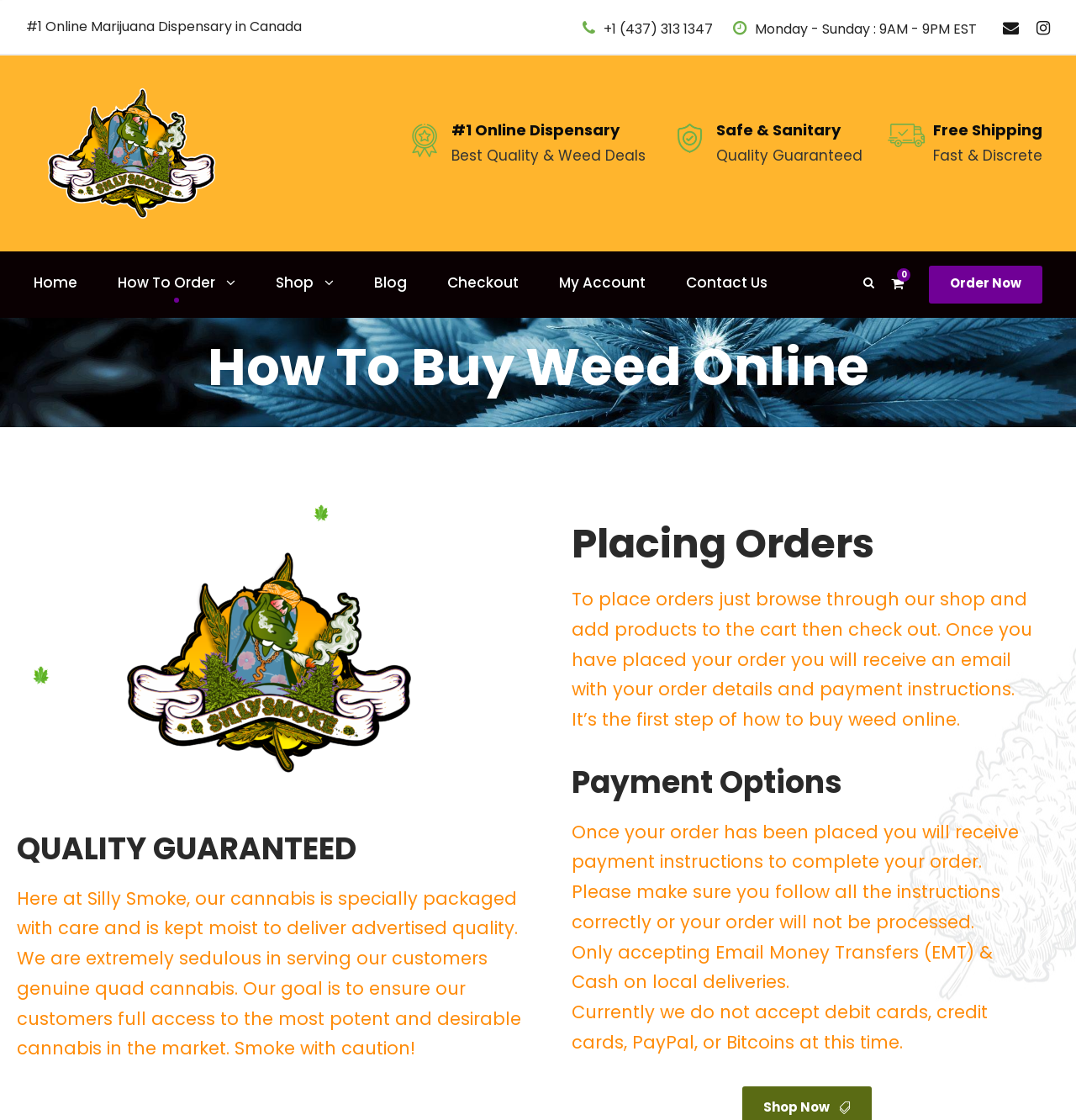Provide the bounding box for the UI element matching this description: "How To Order".

[0.109, 0.242, 0.219, 0.284]